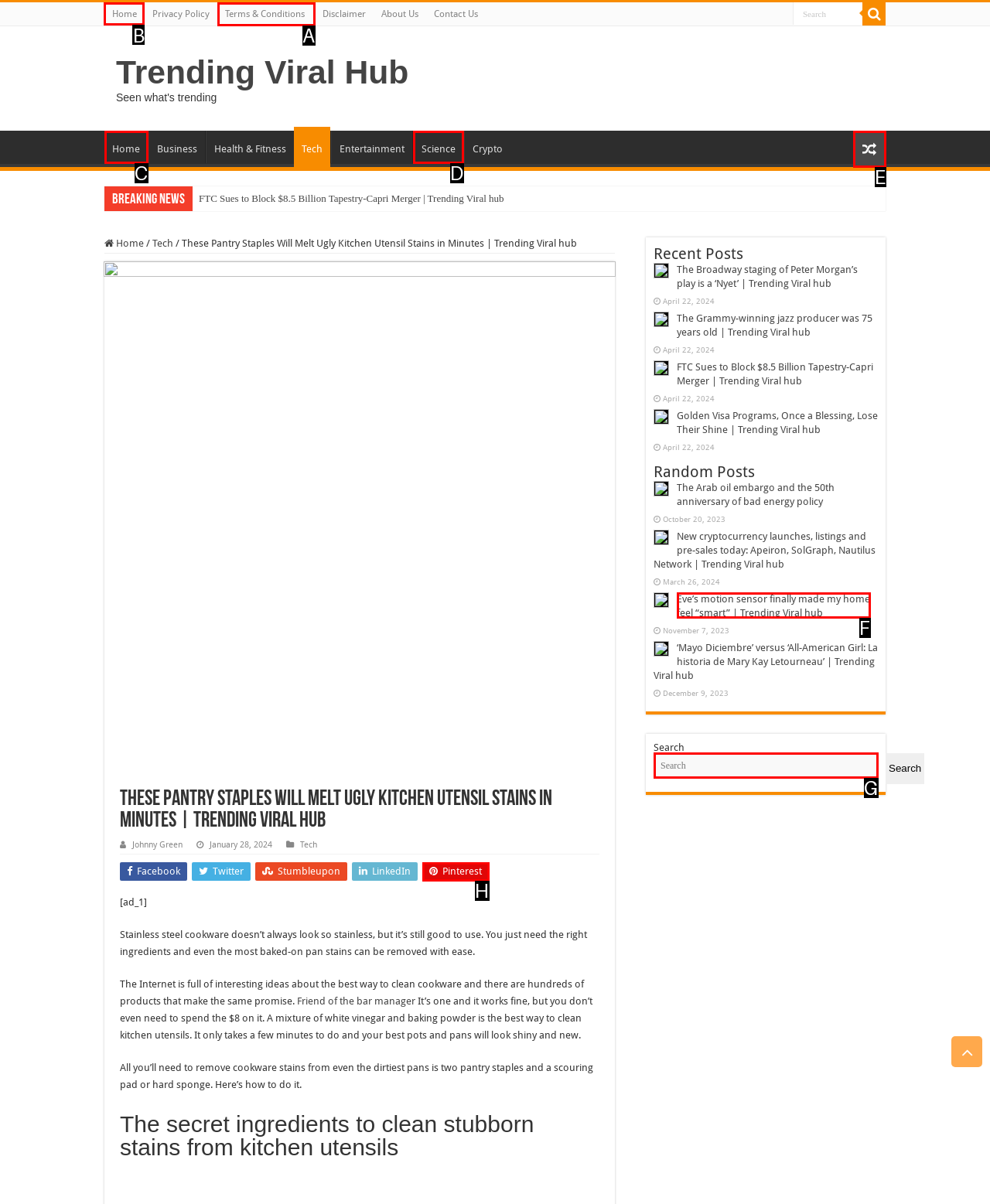Choose the letter that corresponds to the correct button to accomplish the task: Go to Home page
Reply with the letter of the correct selection only.

B